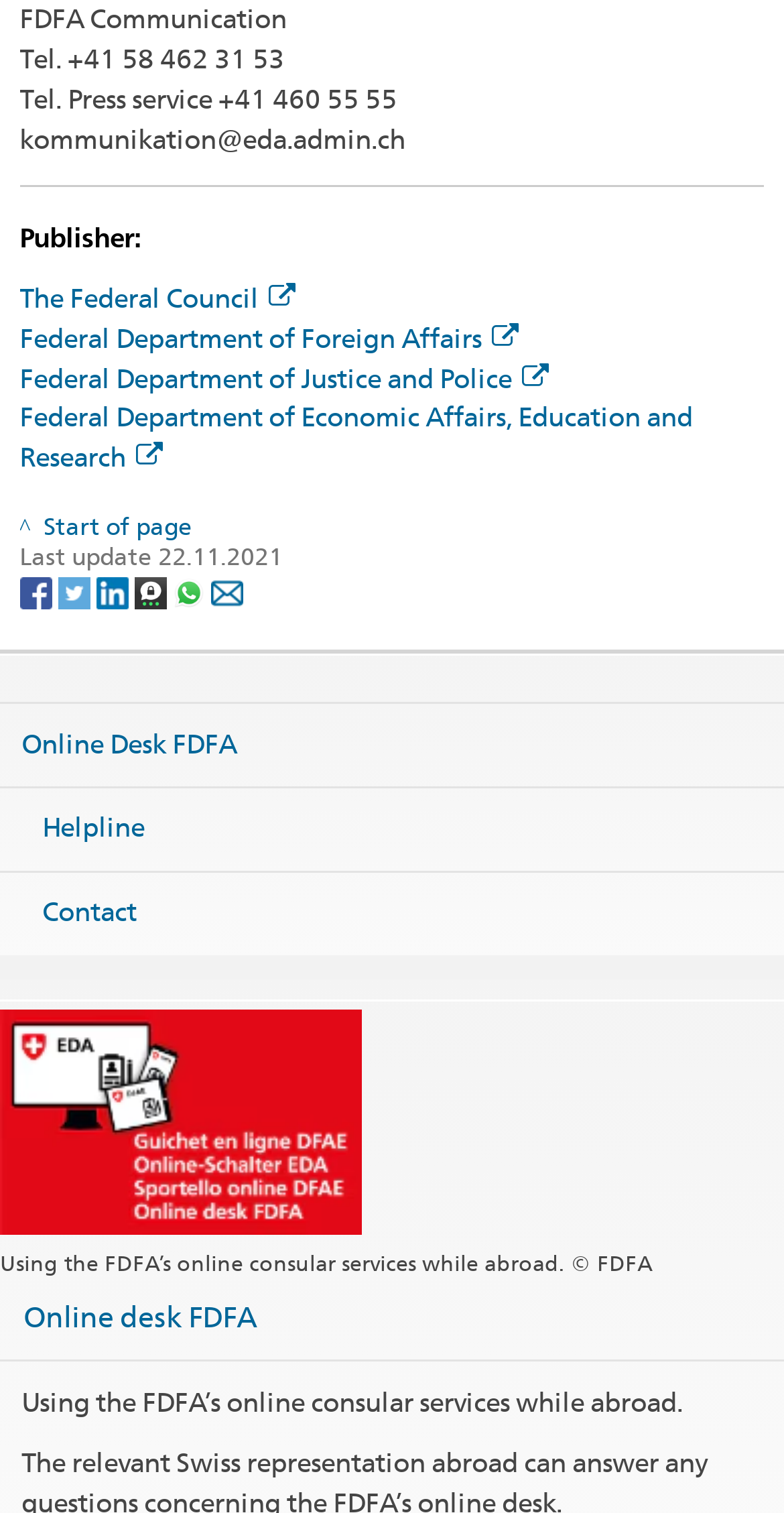What social media platforms are available on this webpage?
Please provide a single word or phrase as the answer based on the screenshot.

Facebook, Twitter, LinkedIn, Threema, Whatsapp, Email